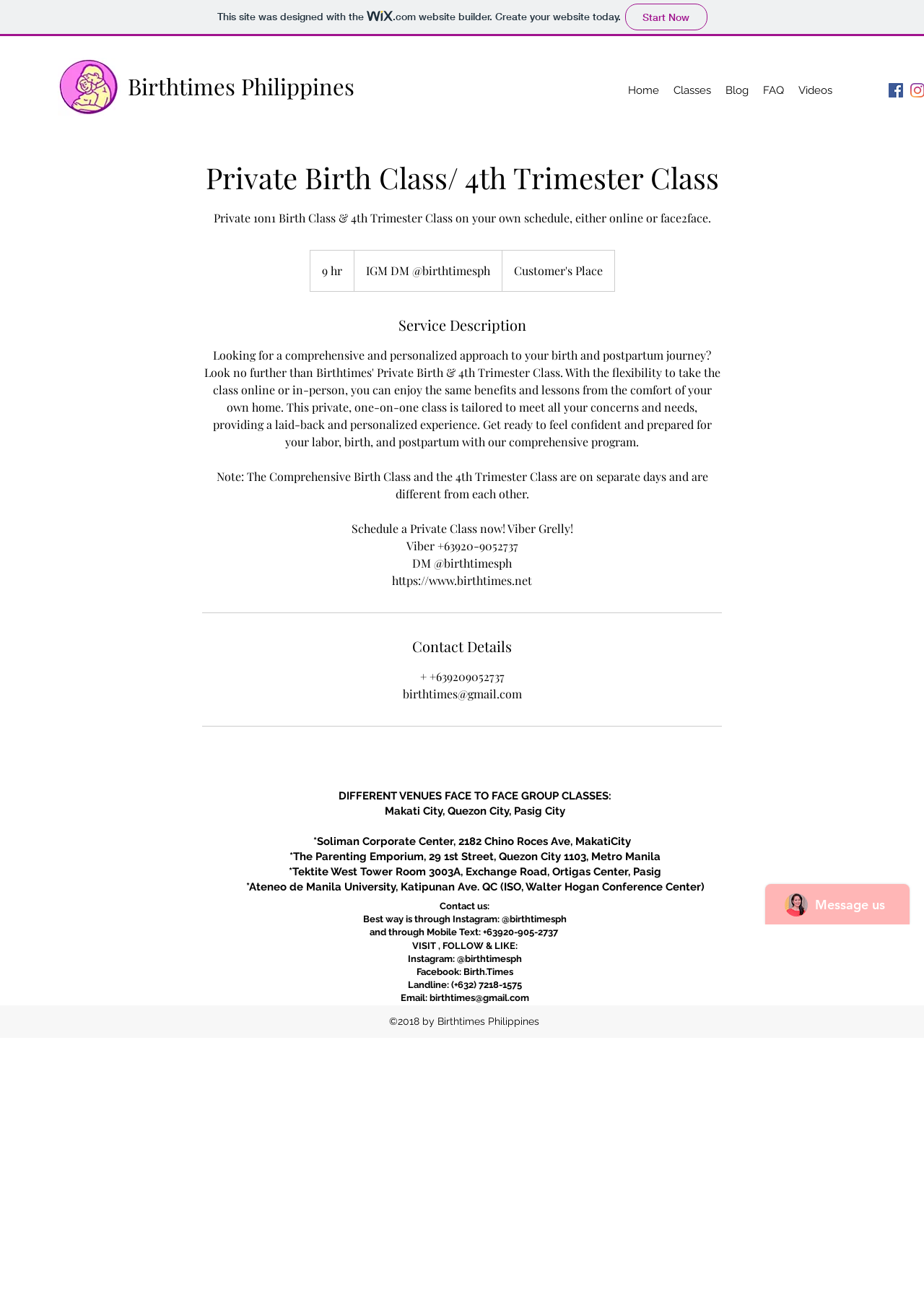Identify the bounding box coordinates of the clickable region necessary to fulfill the following instruction: "View the 'ACTIVE CARE CHIROPRACTIC KELOWNA, BC' page". The bounding box coordinates should be four float numbers between 0 and 1, i.e., [left, top, right, bottom].

None